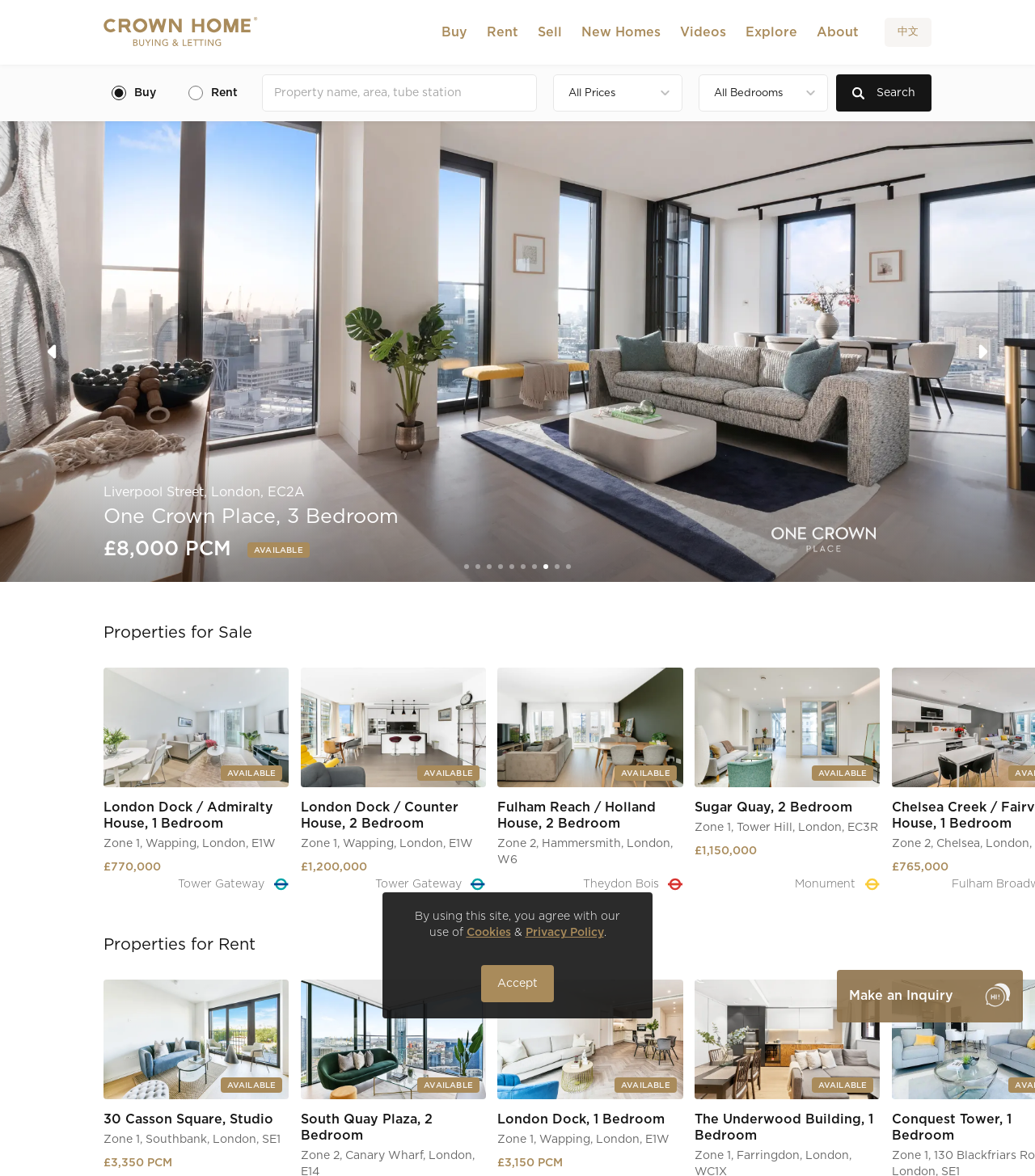What language option is available on the website?
Look at the image and construct a detailed response to the question.

The link '中文' is present on the webpage, indicating that the website offers a Chinese language option.